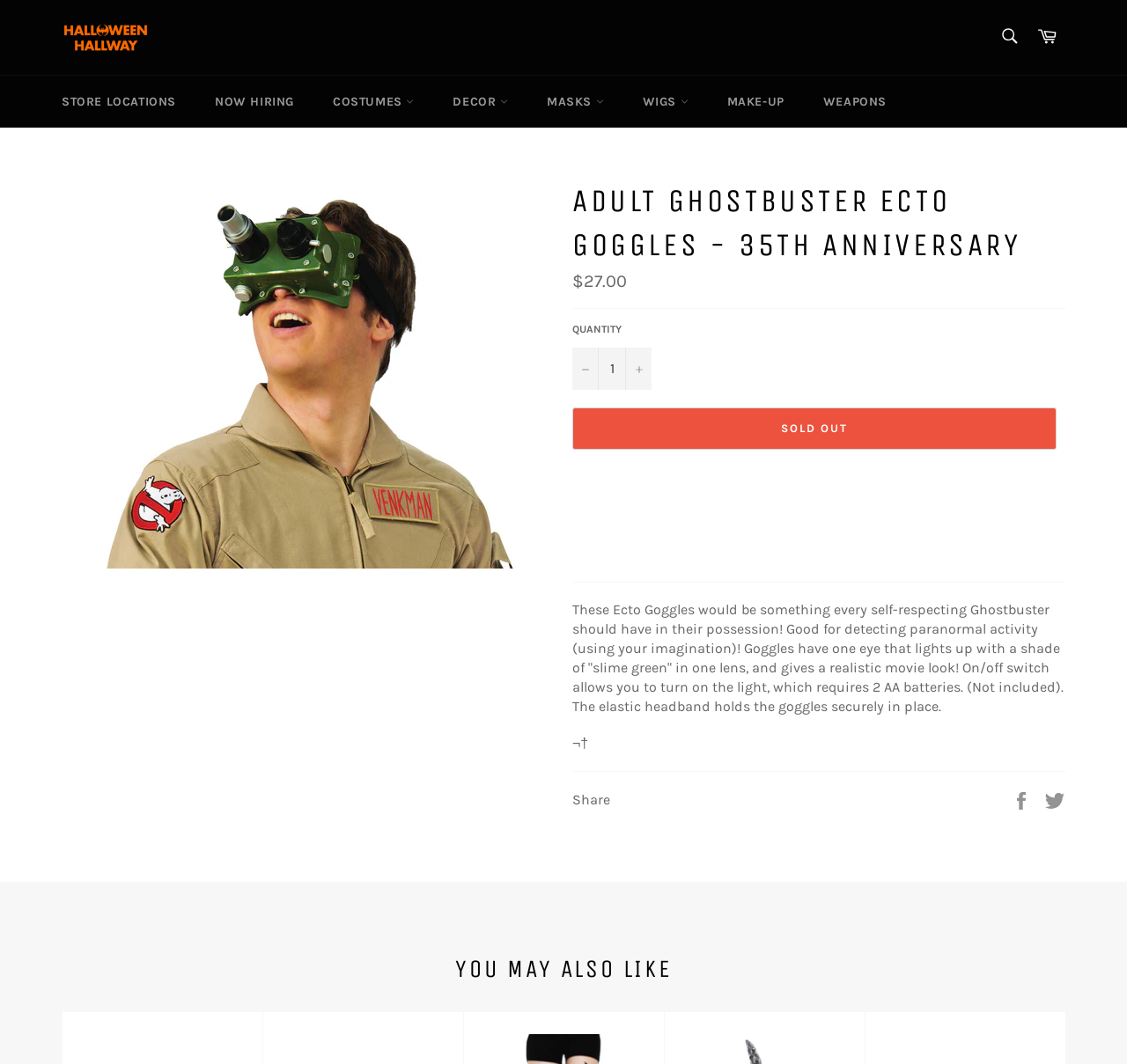Please identify the bounding box coordinates of the region to click in order to complete the given instruction: "Buy Adult Ghostbuster Ecto Goggles". The coordinates should be four float numbers between 0 and 1, i.e., [left, top, right, bottom].

[0.508, 0.383, 0.938, 0.423]